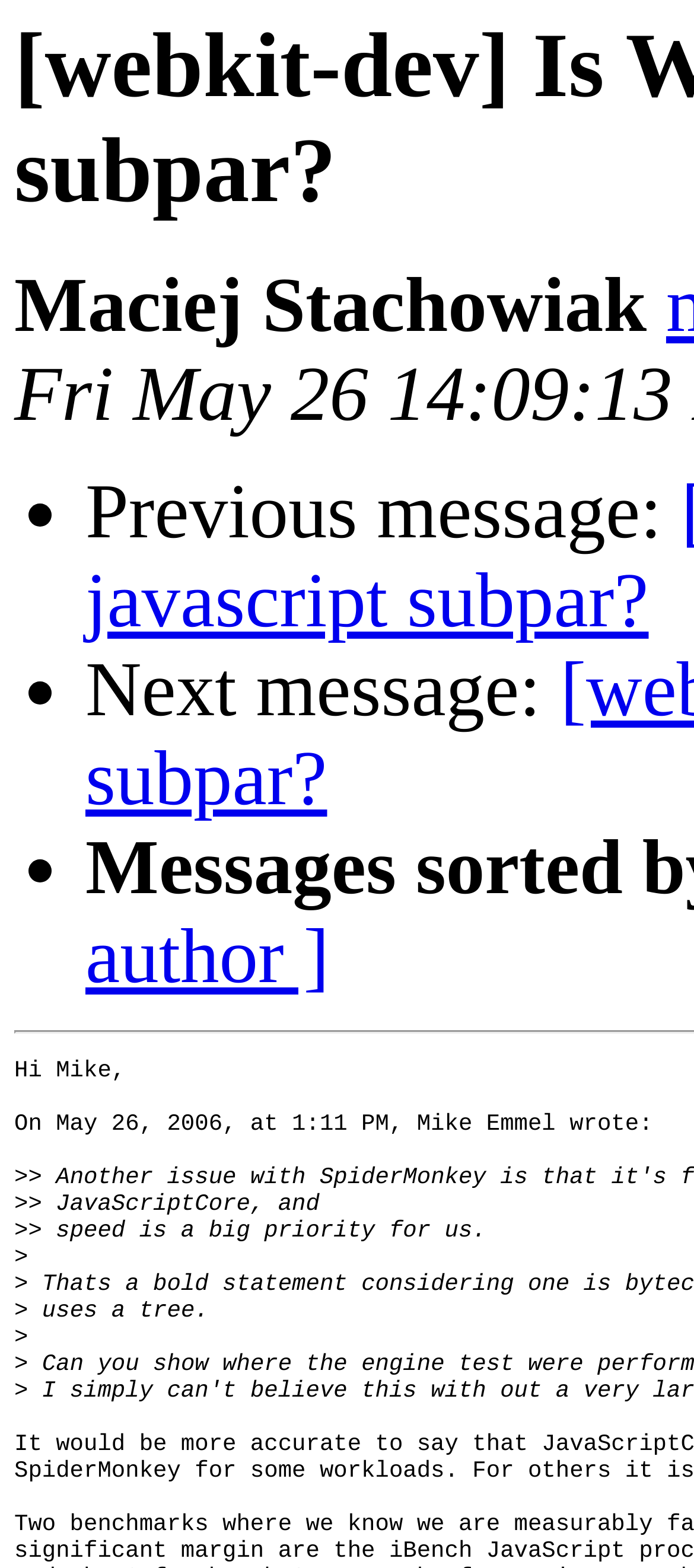Write an elaborate caption that captures the essence of the webpage.

The webpage appears to be a discussion forum or mailing list archive, with a focus on a specific topic related to WebKit's JavaScript performance. At the top of the page, there is a title or header that reads "[webkit-dev] Is WebKit's javascript subpar?".

Below the title, there is a section that displays the author's name, "Maciej Stachowiak", which takes up most of the width of the page. 

To the right of the author's name, there are three list markers, each represented by a bullet point, arranged vertically. These list markers are accompanied by short descriptions, including "Previous message:", "Next message:", and another unspecified message.

The main content of the page is a conversation or email thread, which takes up the majority of the page's space. The conversation starts with a greeting, "Hi Mike,", followed by a quote from someone named Mike Emmel, dated May 26, 2006. The quoted text discusses JavaScriptCore and its speed priority.

The conversation continues with a few more lines of text, including a mention of a tree-based system. The text is arranged in a block-like structure, with each line building upon the previous one to form a cohesive message.